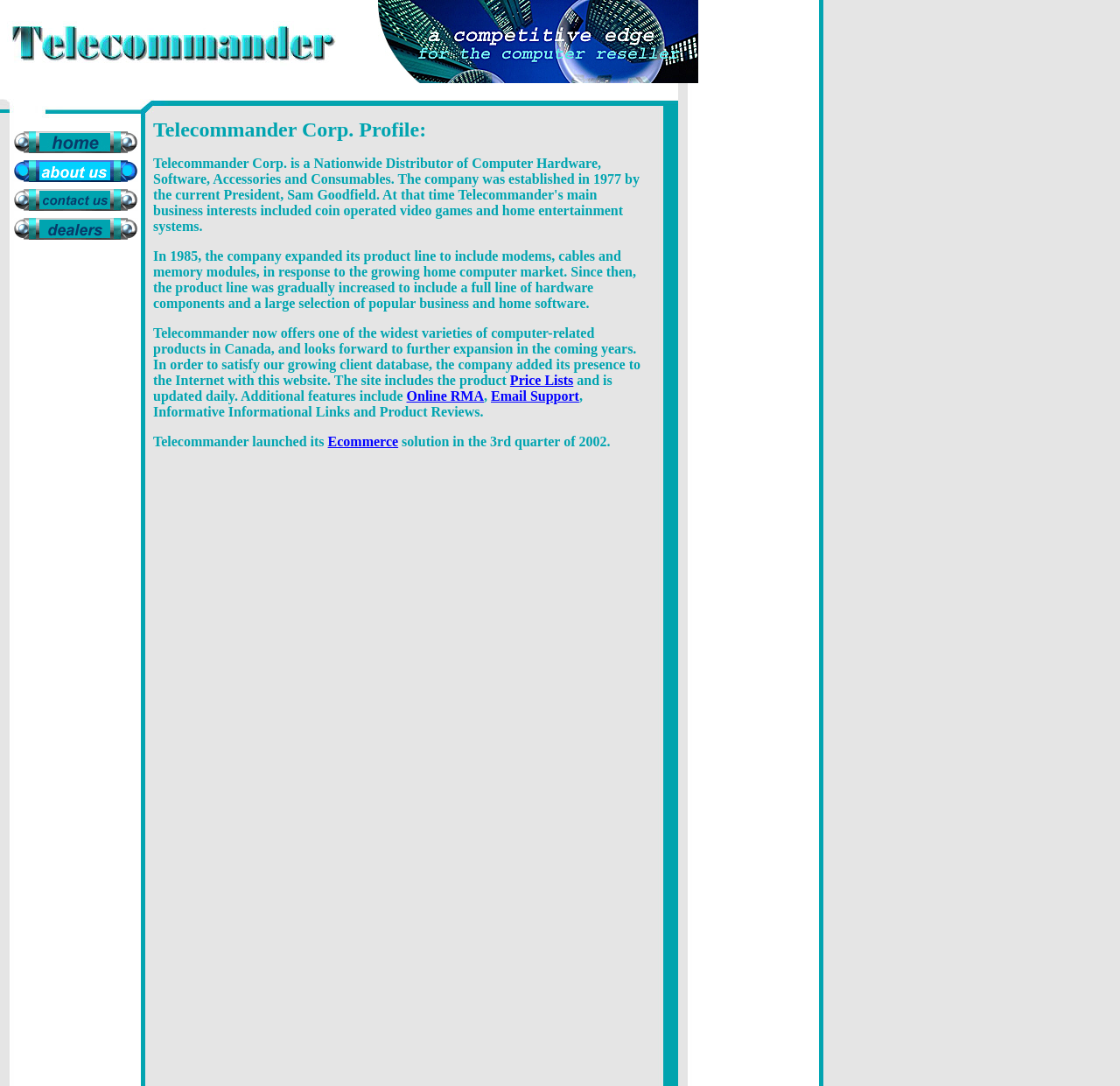Bounding box coordinates must be specified in the format (top-left x, top-left y, bottom-right x, bottom-right y). All values should be floating point numbers between 0 and 1. What are the bounding box coordinates of the UI element described as: Call Us

None